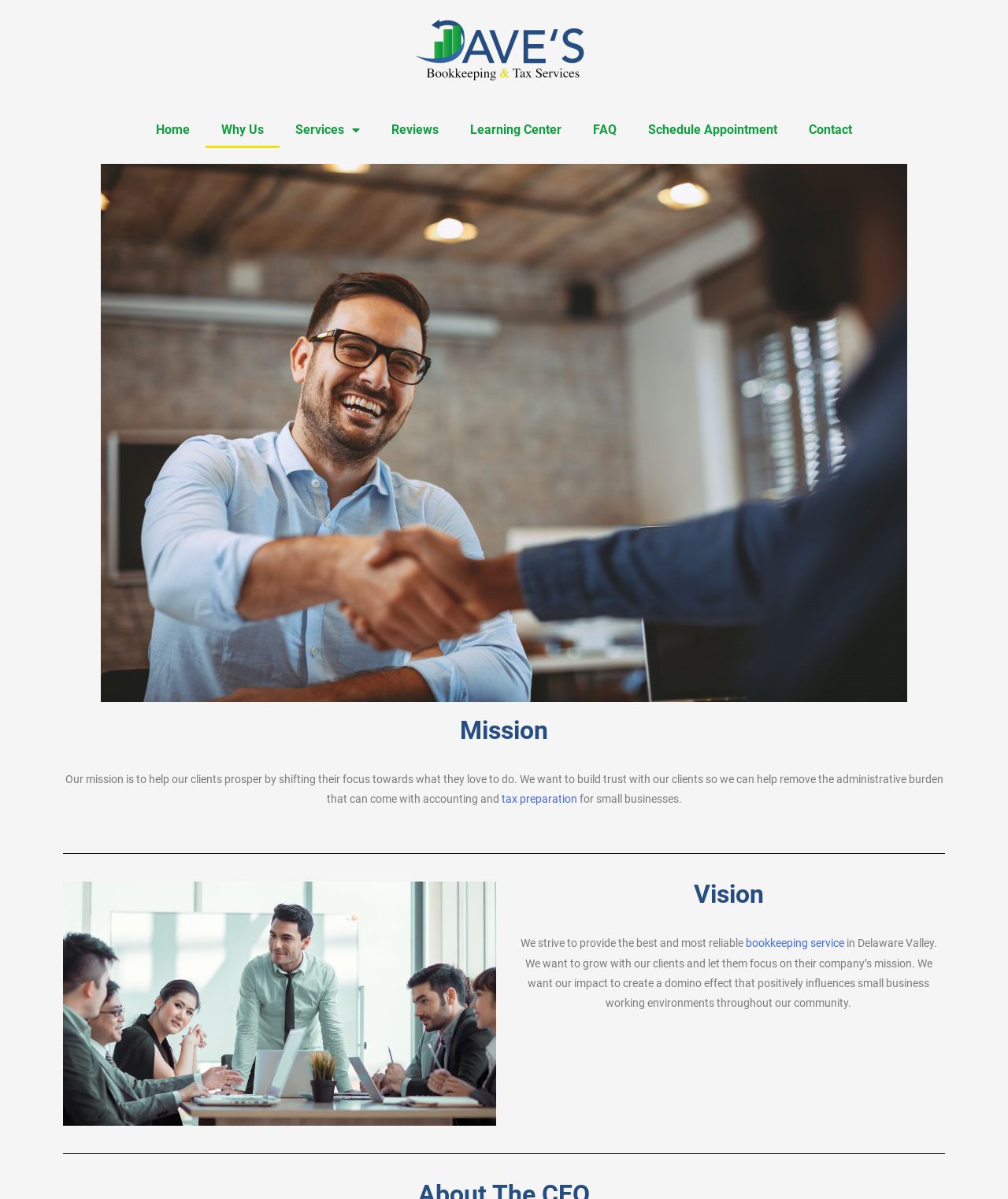Find and indicate the bounding box coordinates of the region you should select to follow the given instruction: "Learn about Services".

[0.277, 0.093, 0.373, 0.124]